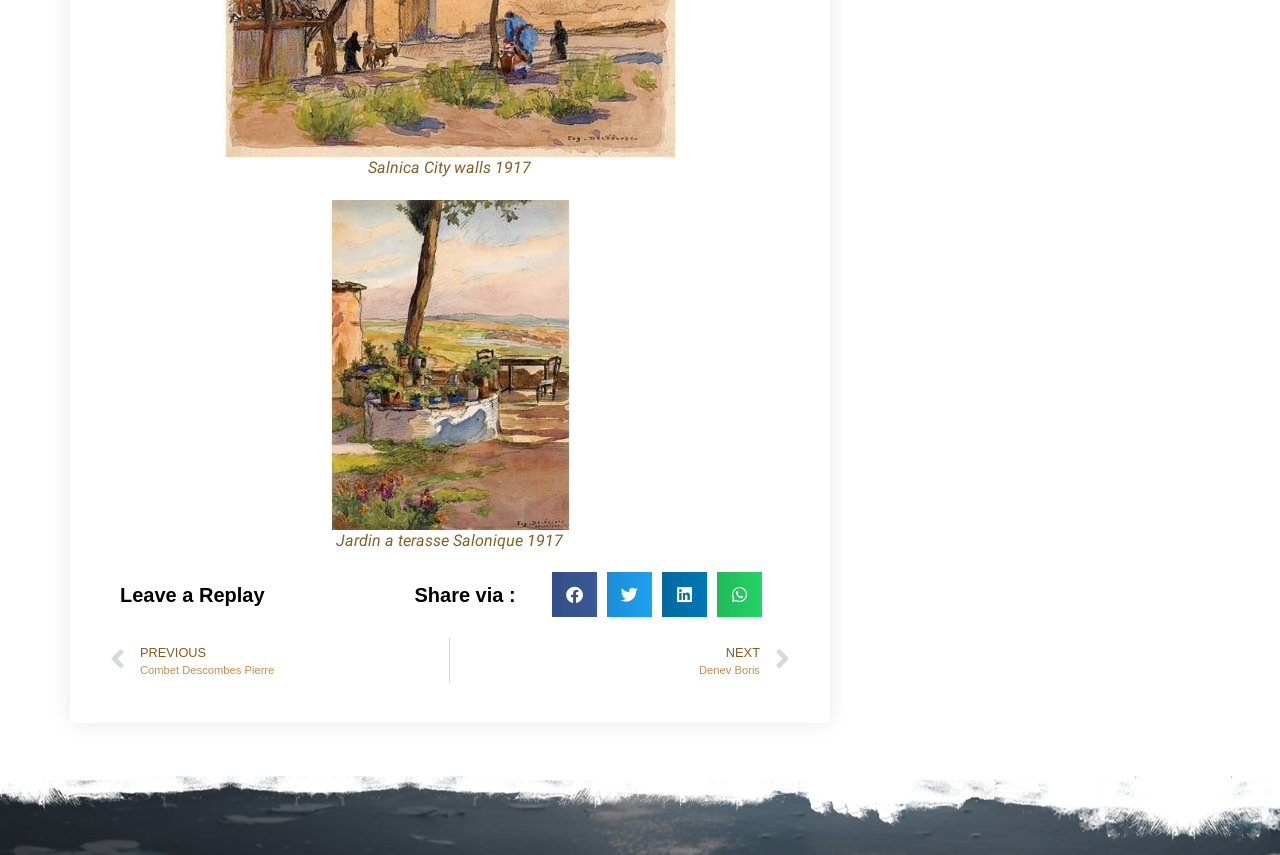What is the navigation button above 'NEXT Denev Boris Next'?
Refer to the image and give a detailed answer to the question.

The navigation button above 'NEXT Denev Boris Next' is 'Prev' which is likely used to navigate to the previous item or page.